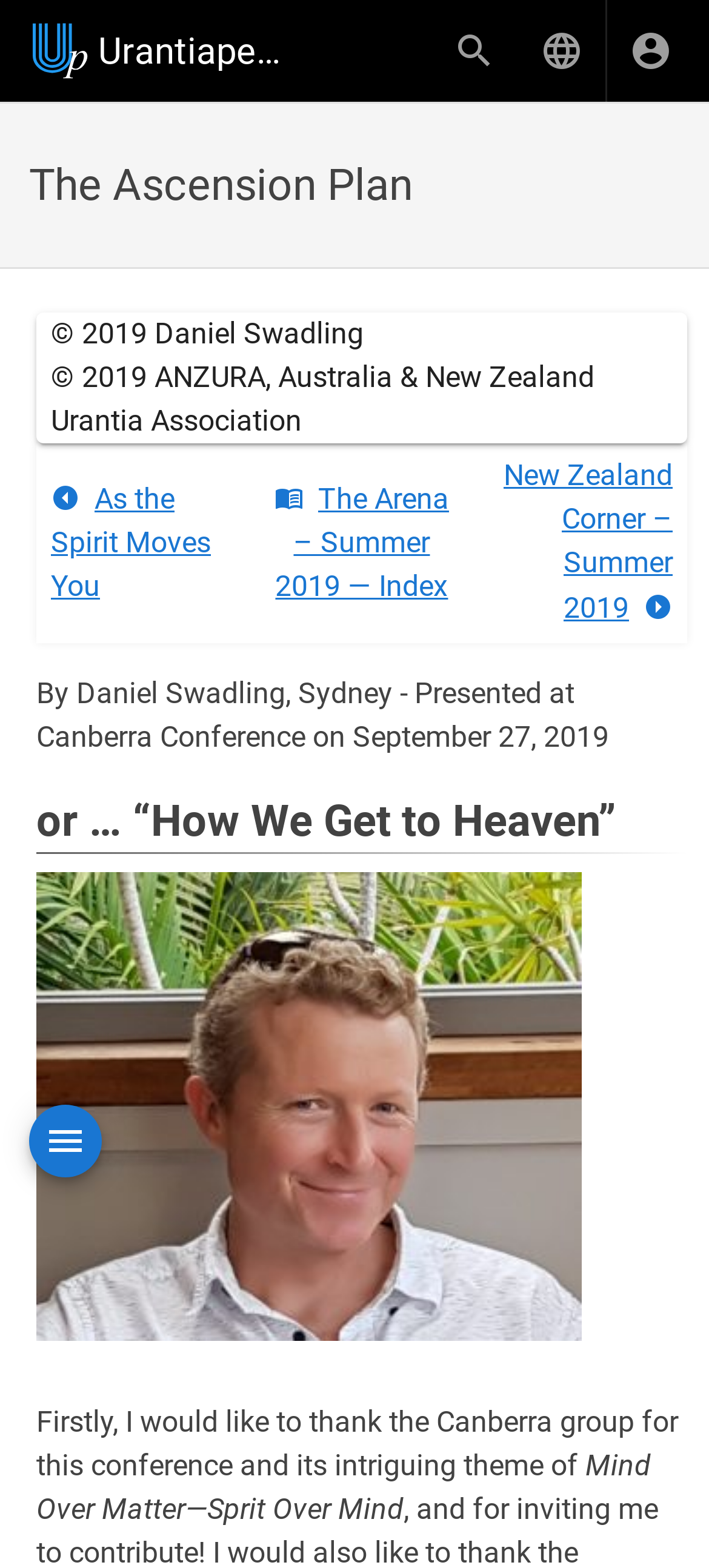Provide a thorough and detailed response to the question by examining the image: 
What is the theme of the conference mentioned in the article?

I found the theme of the conference by looking at the StaticText element that says 'Mind Over Matter—Sprit Over Mind', which is mentioned as the theme of the conference.